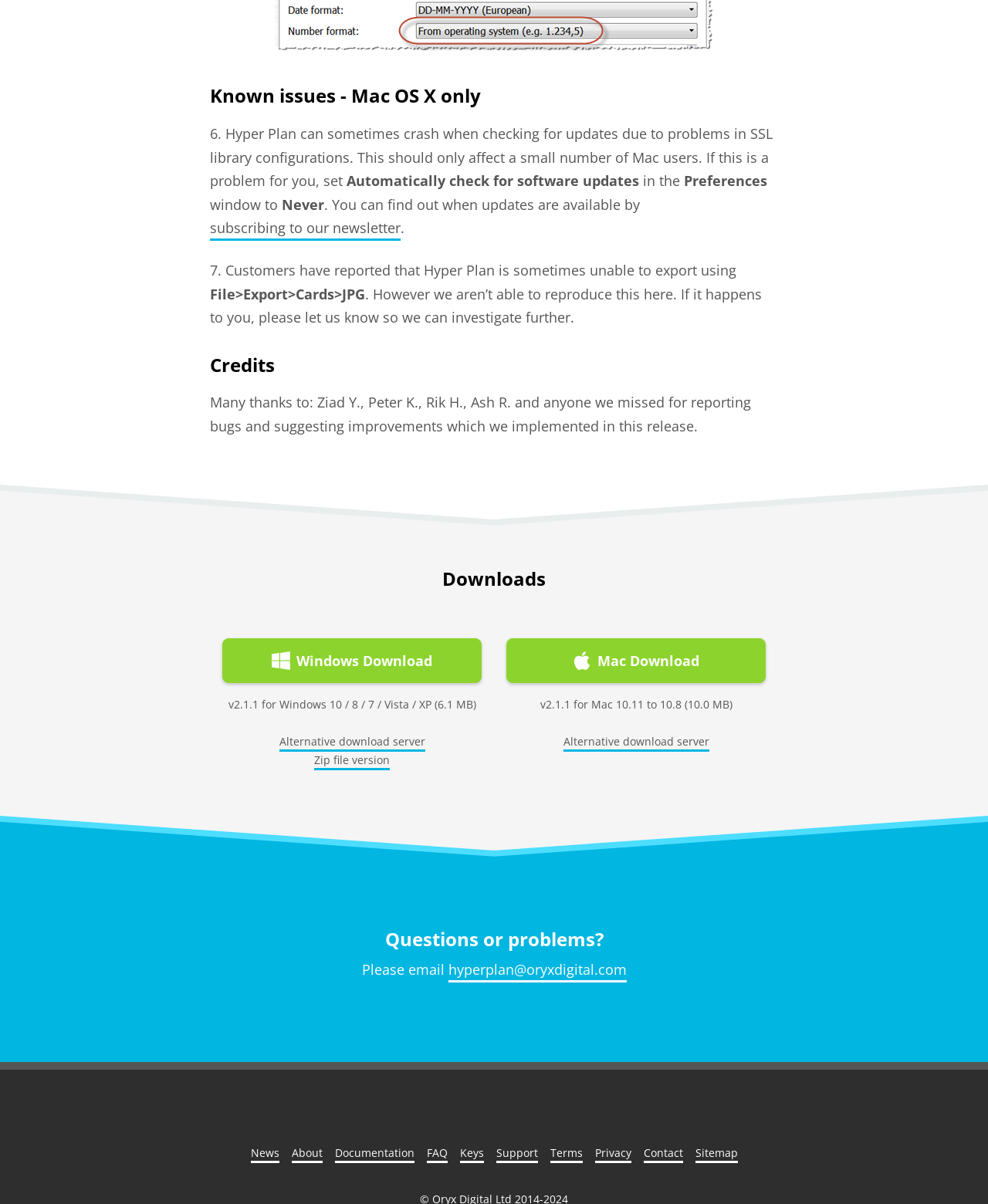Locate the bounding box coordinates of the area that needs to be clicked to fulfill the following instruction: "Subscribe to newsletter". The coordinates should be in the format of four float numbers between 0 and 1, namely [left, top, right, bottom].

[0.212, 0.18, 0.405, 0.199]